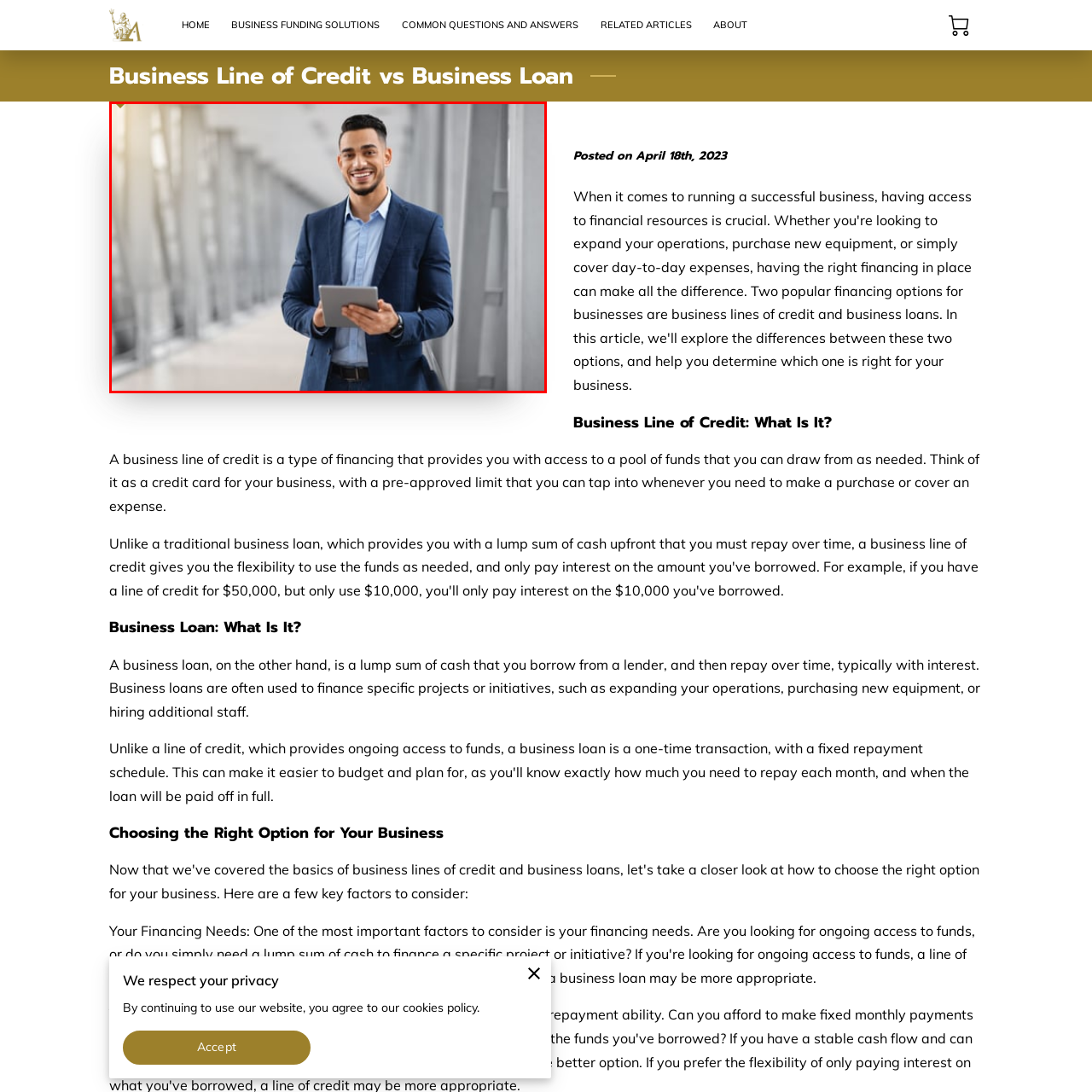Carefully look at the image inside the red box and answer the subsequent question in as much detail as possible, using the information from the image: 
What is the man holding?

The man is holding a digital tablet in one hand, which implies that he is in a professional setting, possibly related to business or entrepreneurship, and is using the tablet for work-related purposes.